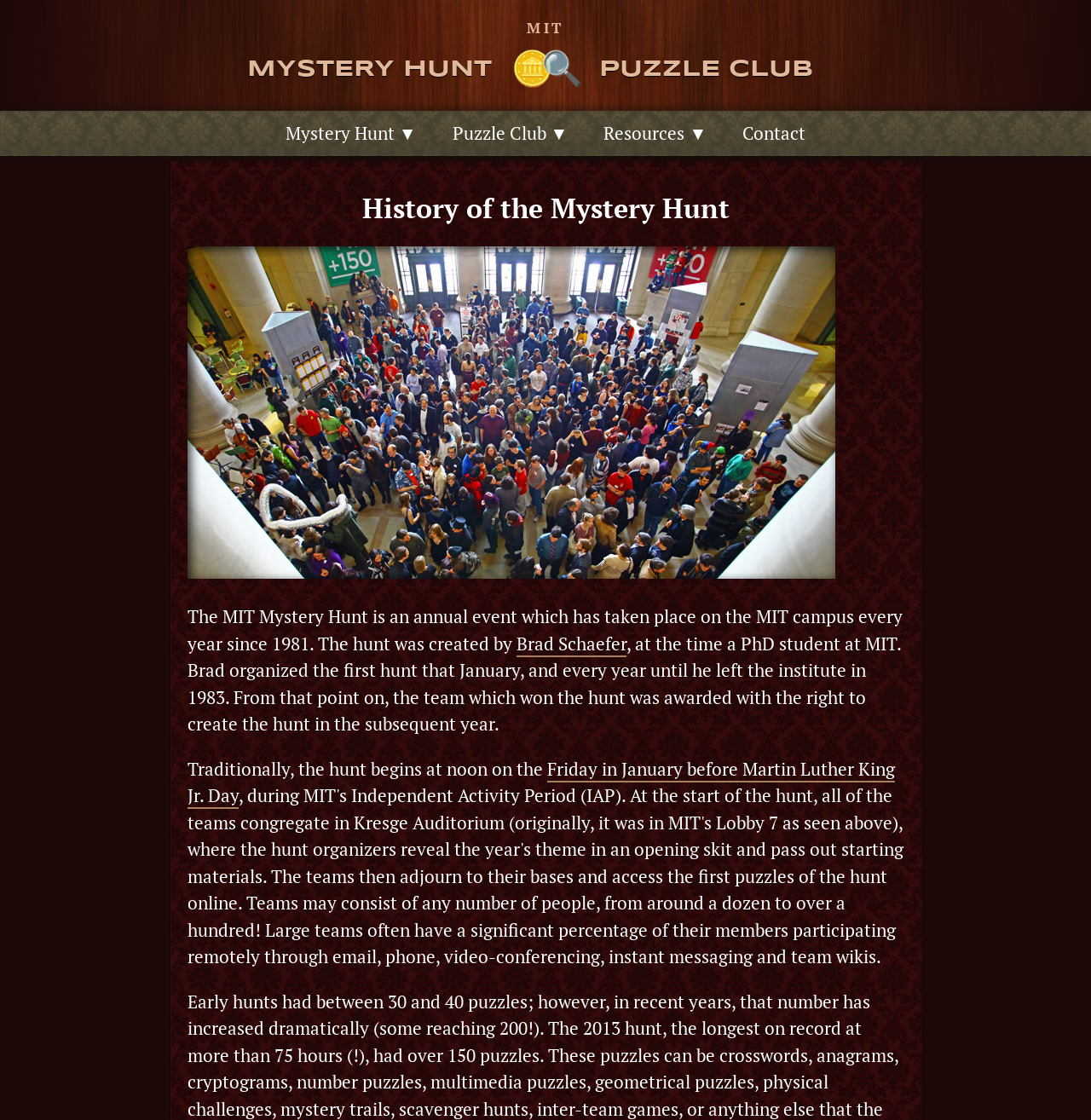What is the name of the day that the MIT Mystery Hunt is held before?
Look at the image and respond with a single word or a short phrase.

Martin Luther King Jr. Day